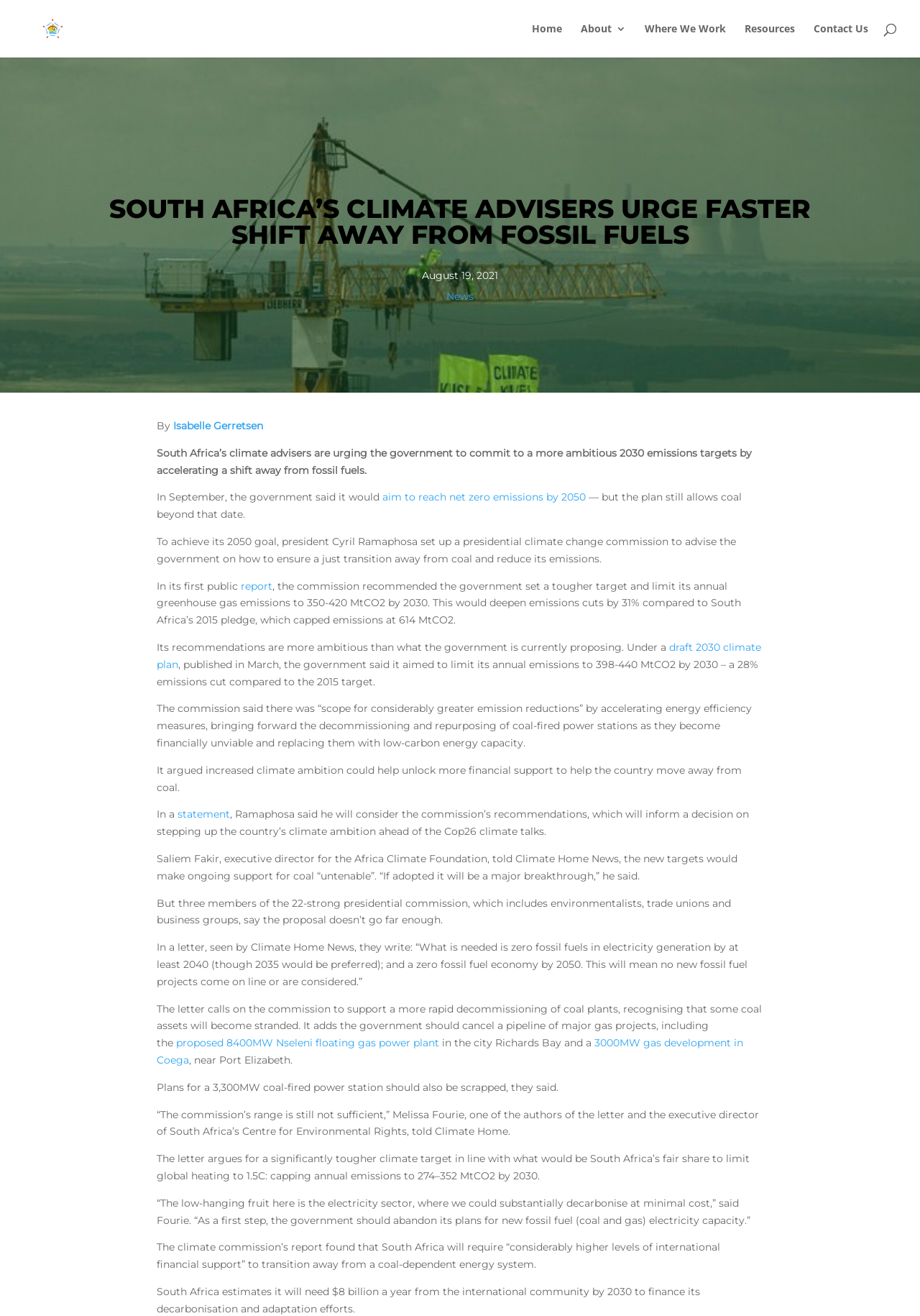What is the name of the organization that Saliem Fakir is the executive director of?
Using the information from the image, answer the question thoroughly.

The answer can be found in the text where it mentions 'Saliem Fakir, executive director for the Africa Climate Foundation, told Climate Home News, the new targets would make ongoing support for coal “untenable”.'